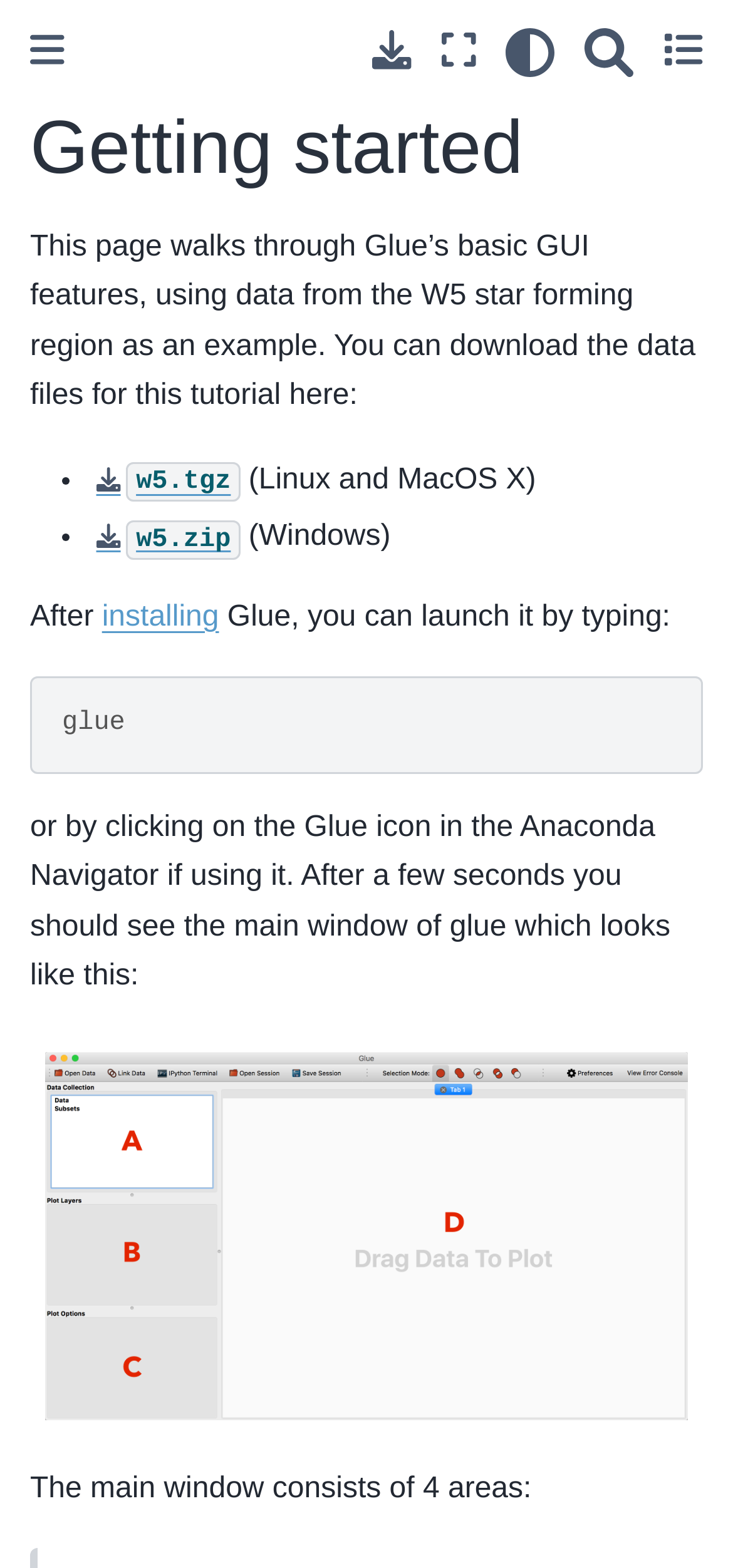What are the four areas of the main window of Glue?
Deliver a detailed and extensive answer to the question.

The webpage mentions that the main window of Glue consists of four areas, but it does not specify what those areas are. It is likely that the areas are described in further detail later in the tutorial.